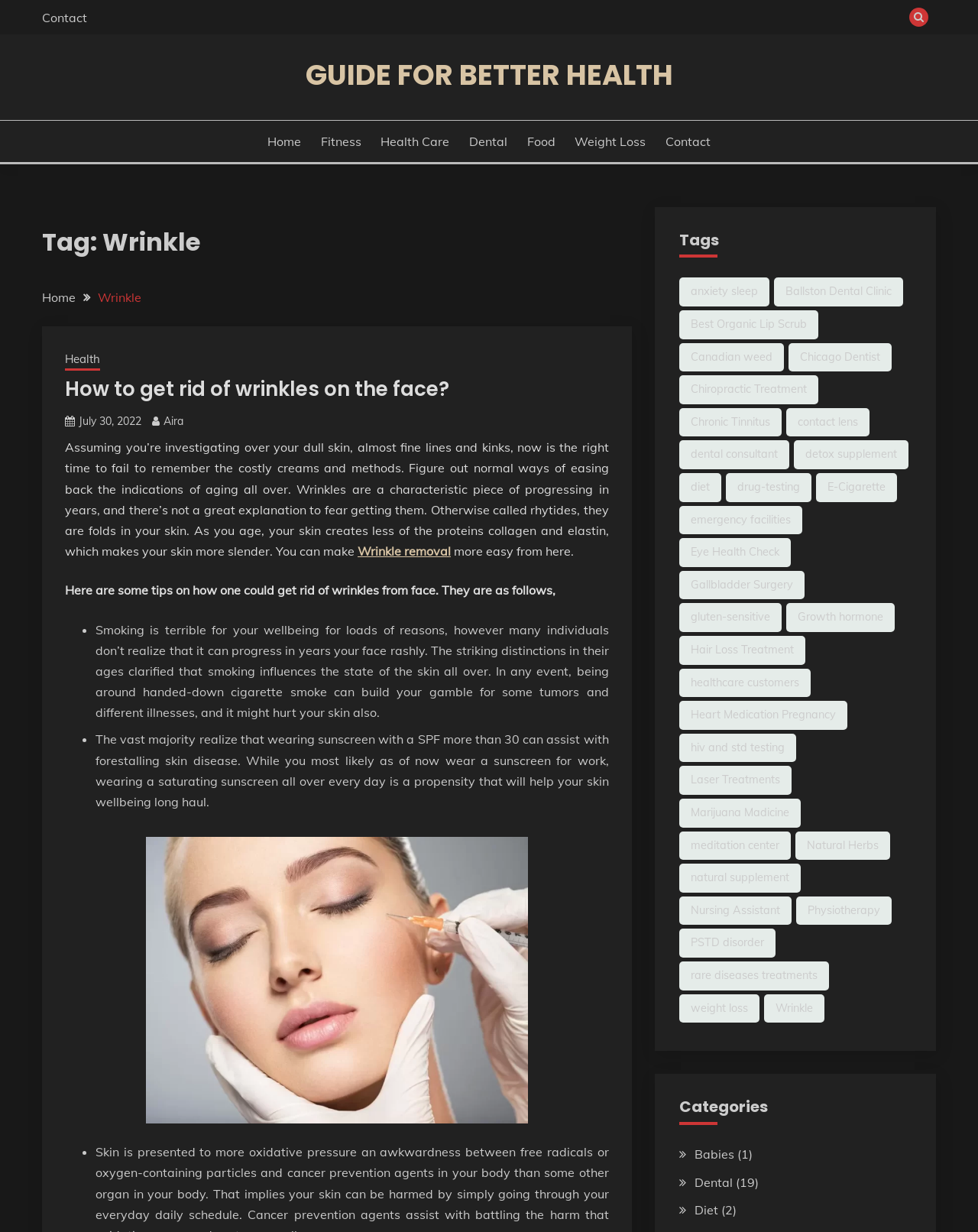Provide an in-depth description of the elements and layout of the webpage.

The webpage is titled "Wrinkle – Guide for better health" and appears to be a health-related website. At the top, there is a navigation bar with links to "Home", "Fitness", "Health Care", "Dental", "Food", "Weight Loss", and "Contact". On the top right, there is a search icon and a button with a magnifying glass icon.

Below the navigation bar, there is a heading "Tag: Wrinkle" followed by a breadcrumbs navigation section showing the path "Home > Wrinkle > Health". The main content of the page is an article titled "How to get rid of wrinkles on the face?" with a brief introduction and a list of tips on how to remove wrinkles from the face. The tips are presented in a bulleted list, with each point accompanied by a brief description.

To the right of the article, there is a section titled "Tags" with a list of links to various health-related topics, such as "anxiety sleep", "Ballston Dental Clinic", "Best Organic Lip Scrub", and many others. Below the tags section, there is a section titled "Categories" with links to categories like "Babies", "Dental", "Diet", and others, each with a number in parentheses indicating the number of items in that category.

At the bottom of the page, there is an image related to wrinkle removal, and a link to "Wrinkle removal" with a brief description. The page also has a link to "Contact" at the bottom left. Overall, the webpage appears to be a health-related resource with a focus on wrinkle removal and other health topics.